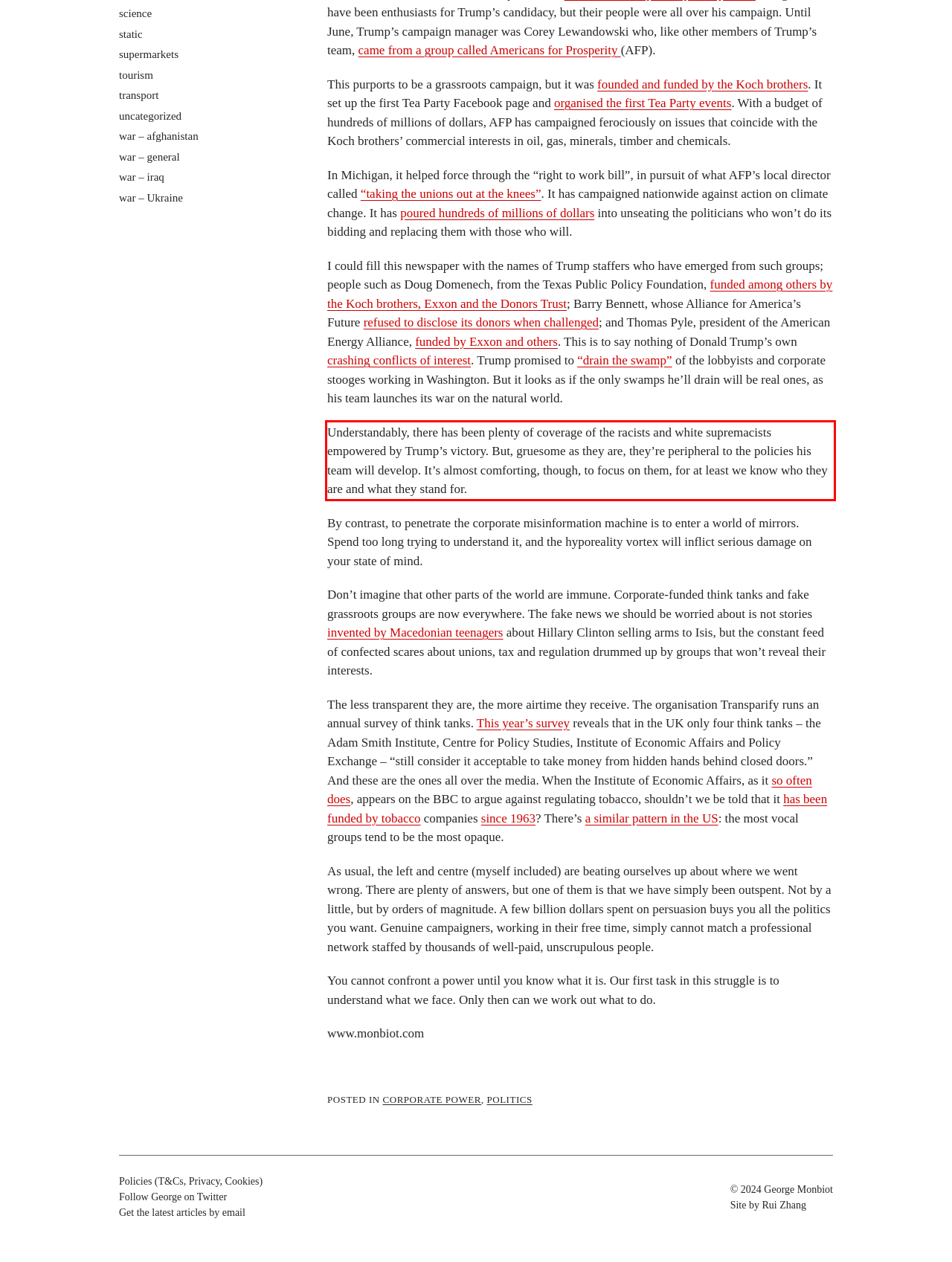Please identify the text within the red rectangular bounding box in the provided webpage screenshot.

Understandably, there has been plenty of coverage of the racists and white supremacists empowered by Trump’s victory. But, gruesome as they are, they’re peripheral to the policies his team will develop. It’s almost comforting, though, to focus on them, for at least we know who they are and what they stand for.